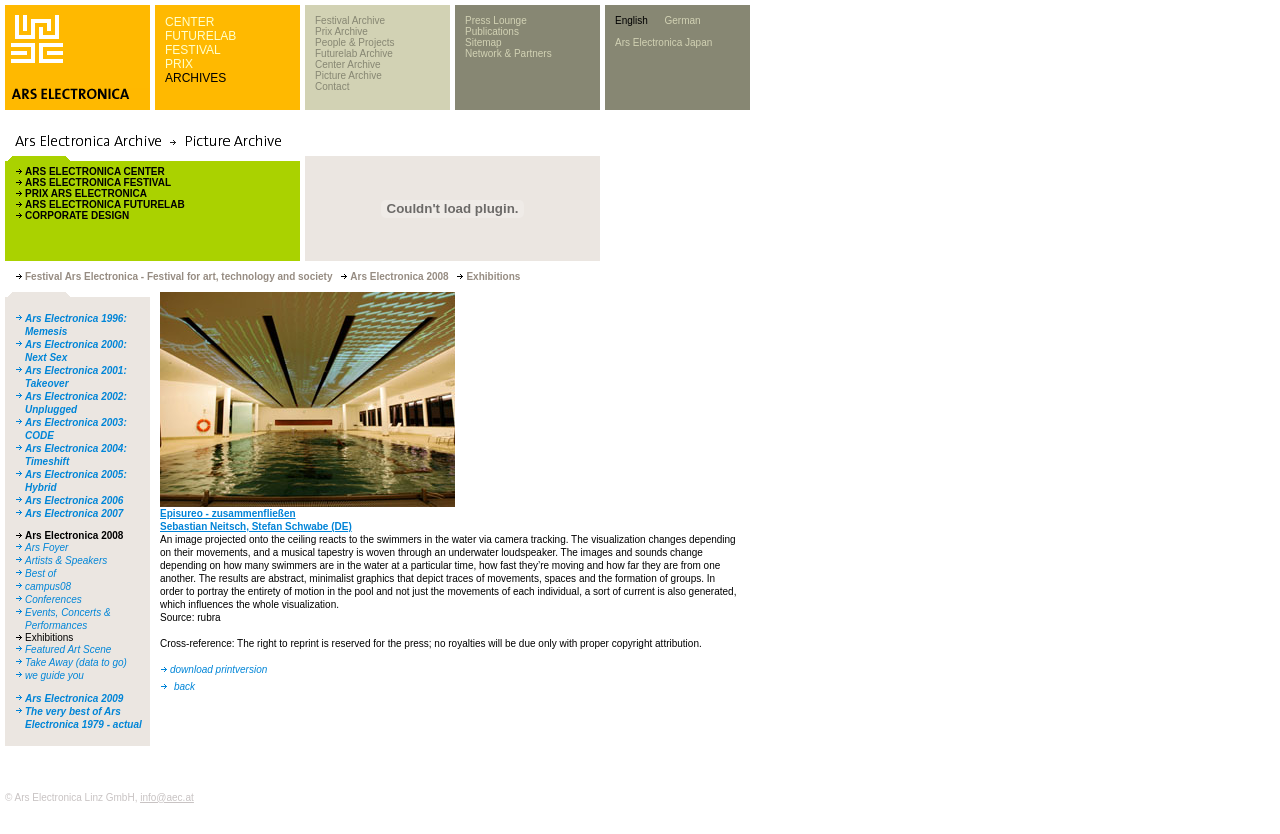Please provide a comprehensive answer to the question based on the screenshot: How many languages can you switch to?

I found the answer by looking at the bottom right corner of the page, where it says 'English German Ars Electronica Japan'. These are three language options, which suggests that you can switch to three different languages.